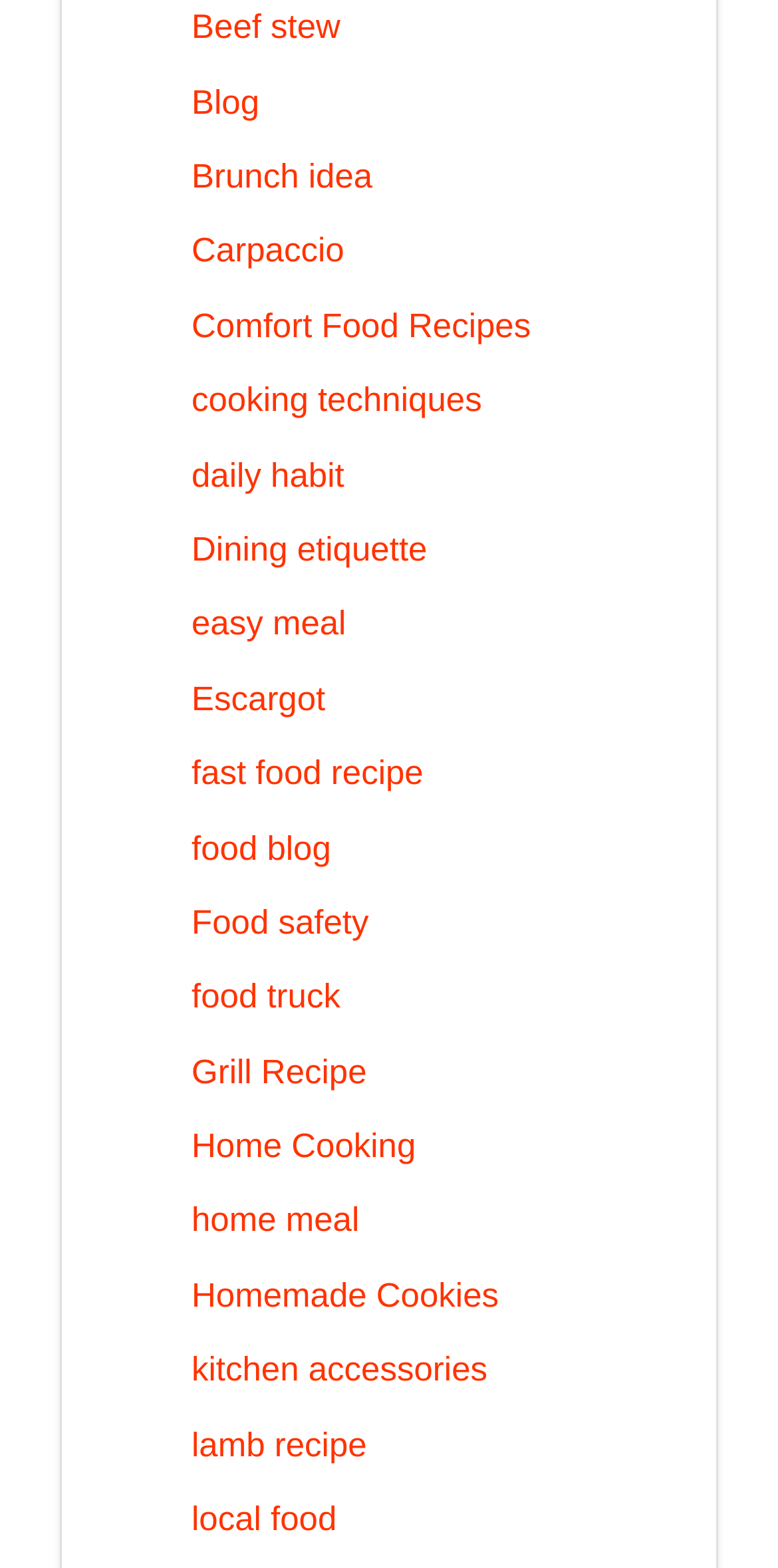Answer this question using a single word or a brief phrase:
How many links are on this webpage?

22